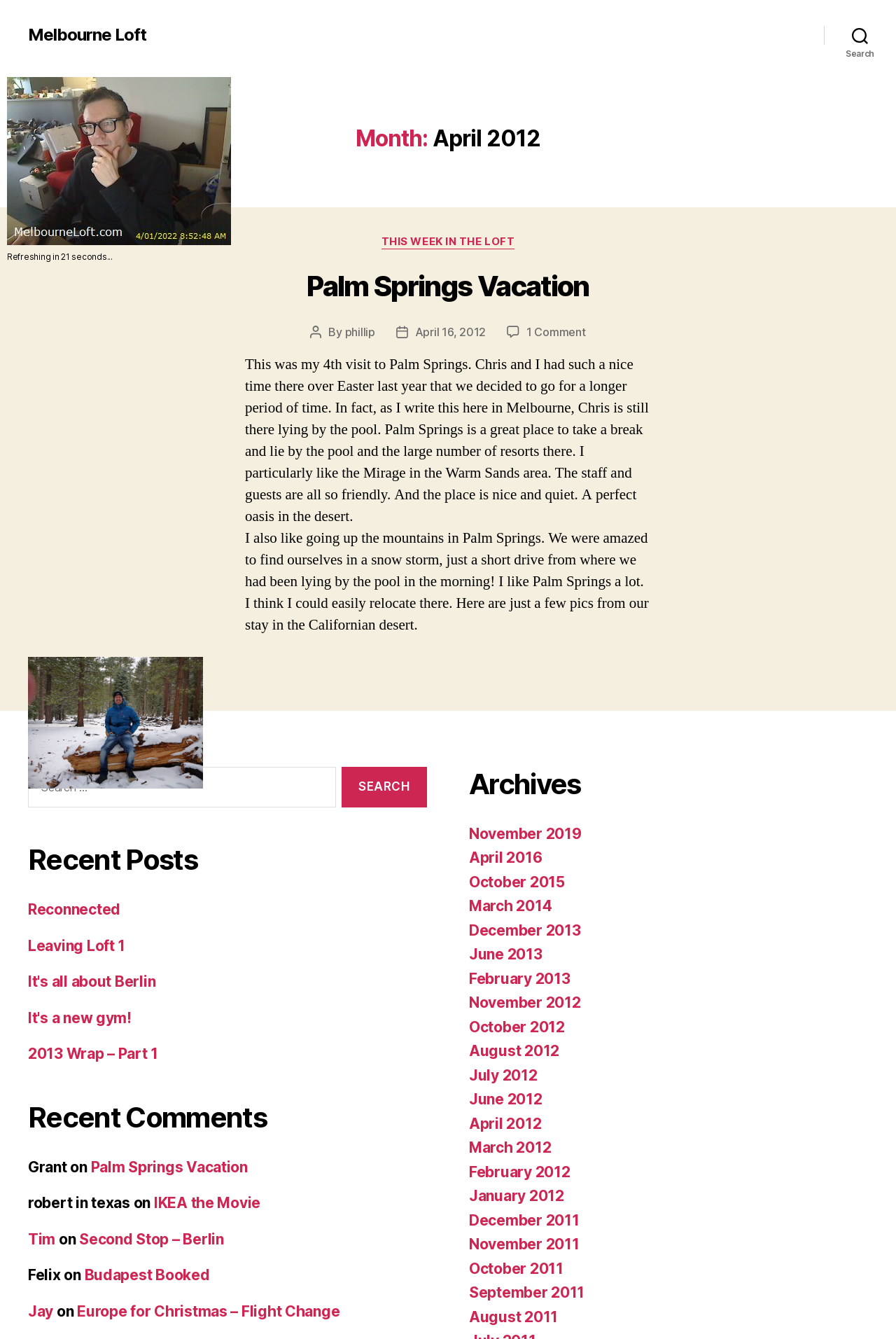Highlight the bounding box of the UI element that corresponds to this description: "phillip".

[0.385, 0.243, 0.419, 0.253]